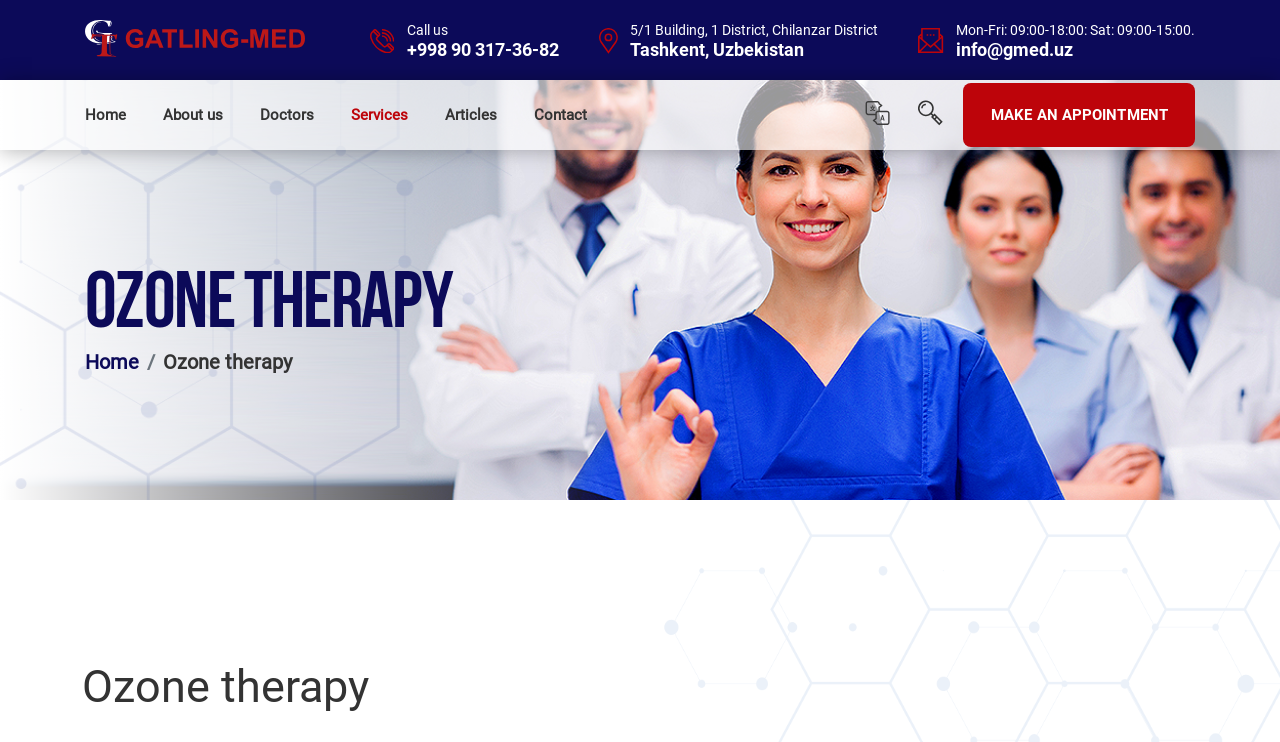Please provide the bounding box coordinate of the region that matches the element description: Tashkent, Uzbekistan. Coordinates should be in the format (top-left x, top-left y, bottom-right x, bottom-right y) and all values should be between 0 and 1.

[0.492, 0.05, 0.686, 0.086]